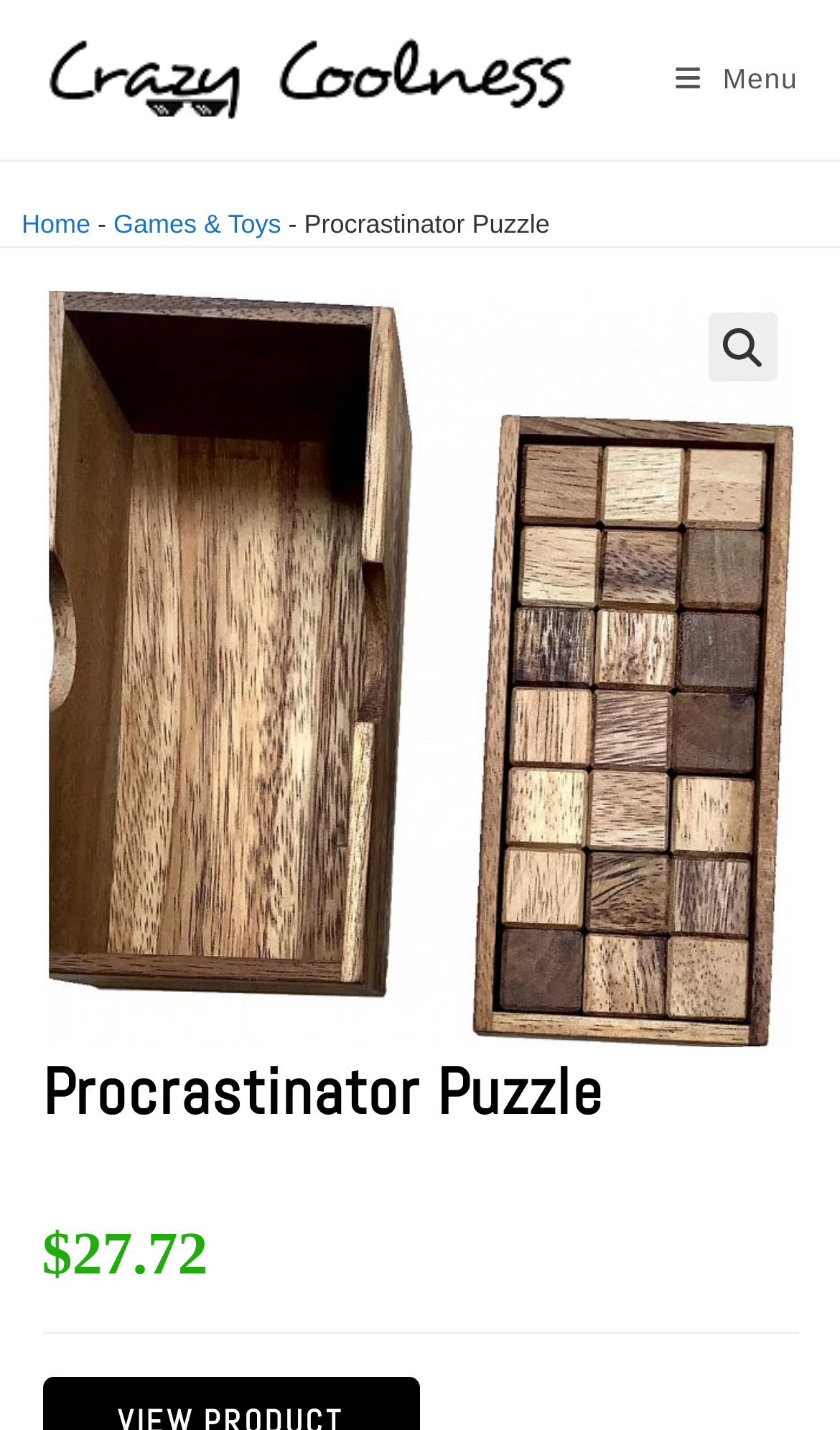Please answer the following query using a single word or phrase: 
What is the name of the puzzle?

Procrastinator Puzzle